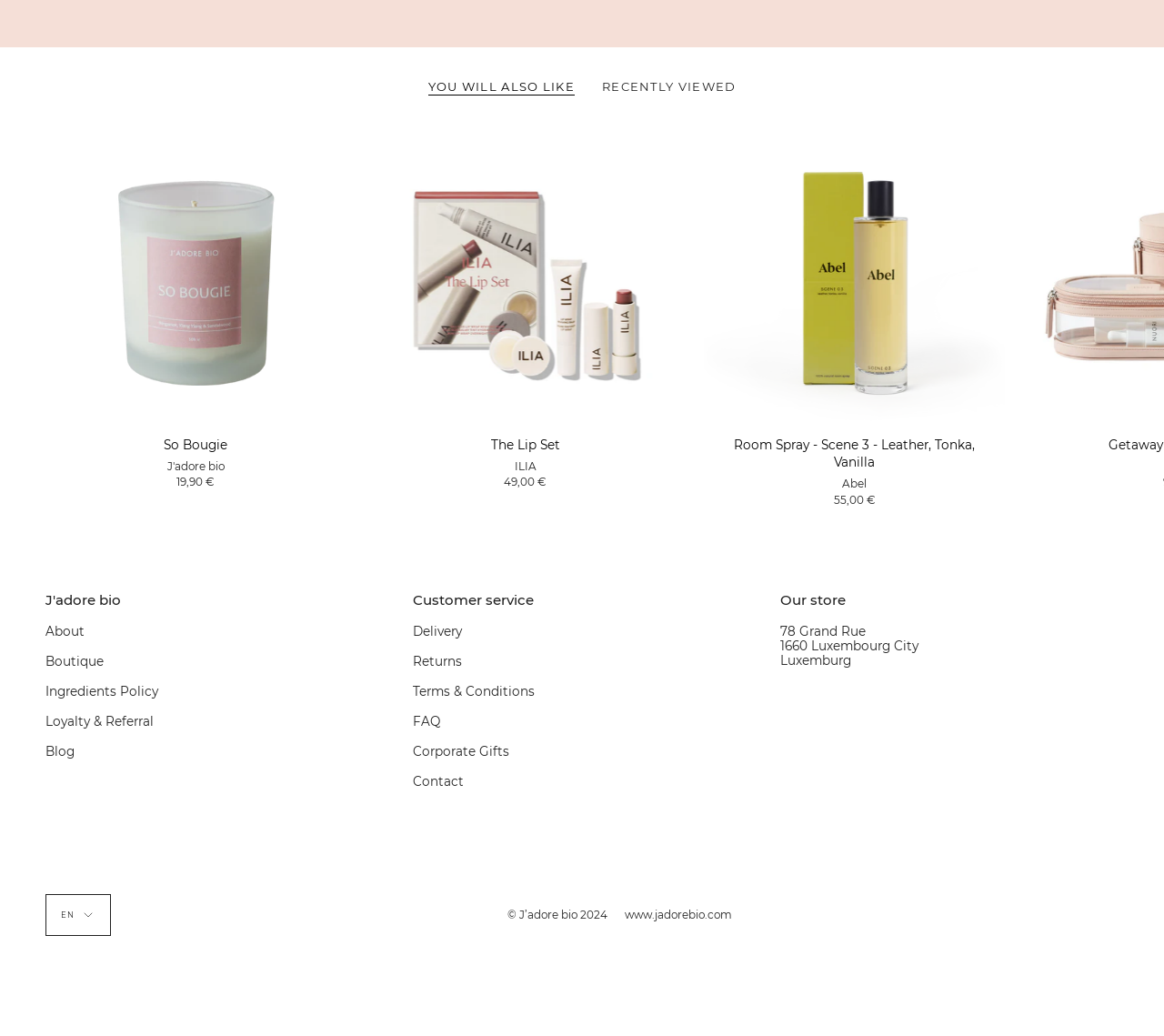What is the address of the store?
Refer to the image and respond with a one-word or short-phrase answer.

78 Grand Rue, 1660 Luxembourg City